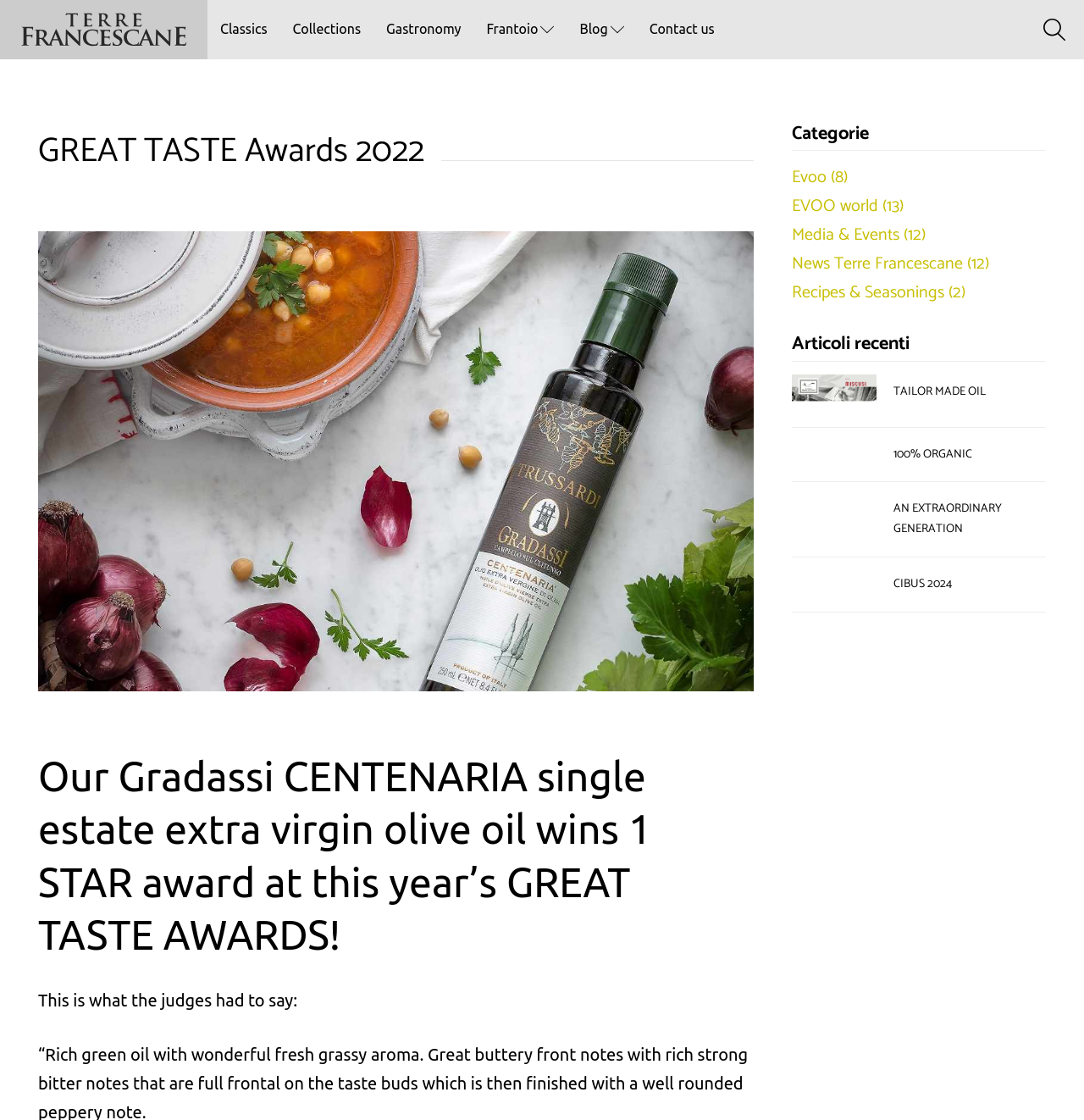Please locate the bounding box coordinates of the region I need to click to follow this instruction: "Read the 'Blog' section".

[0.535, 0.019, 0.561, 0.033]